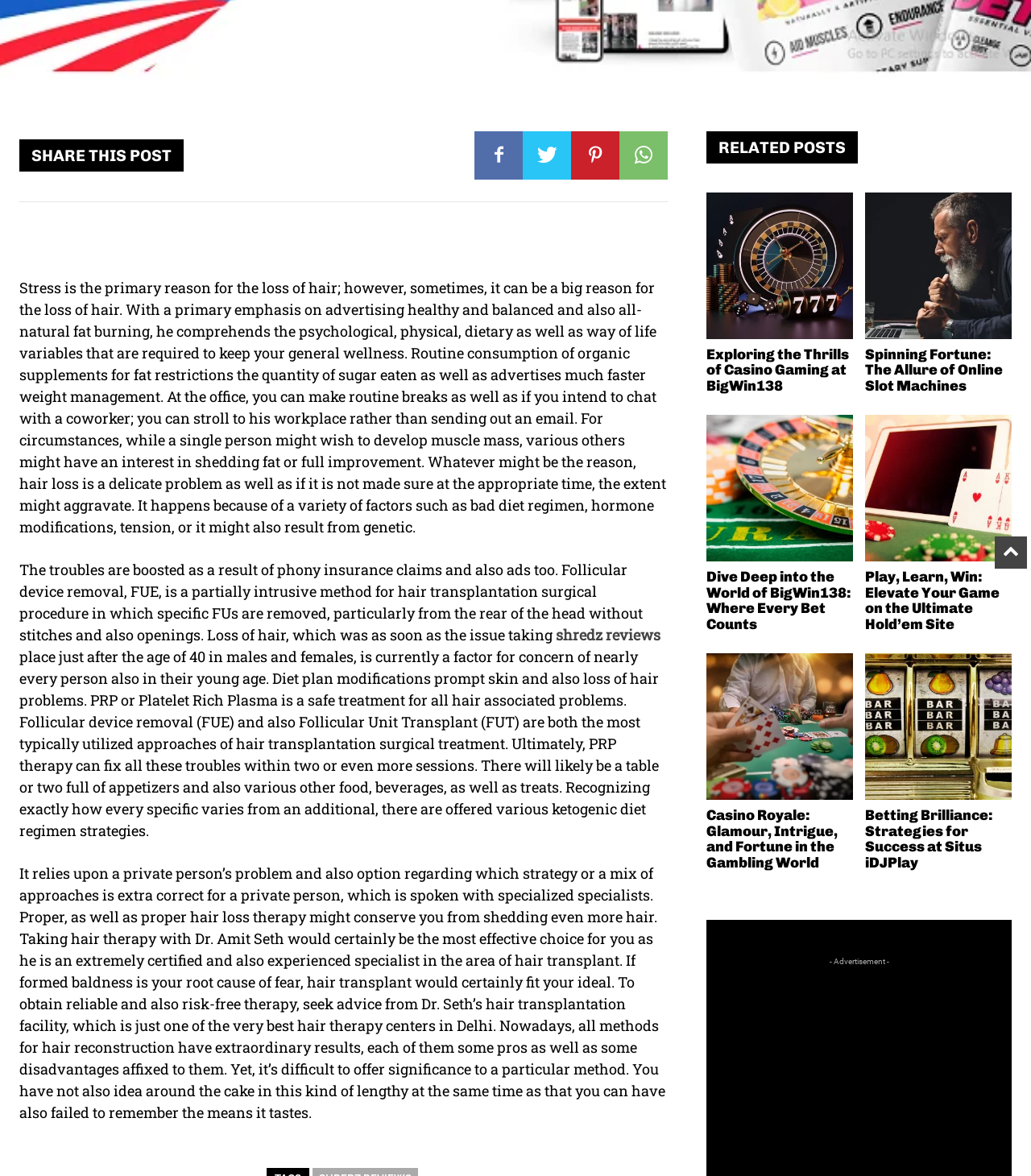Identify the bounding box coordinates of the HTML element based on this description: "Pinterest".

[0.554, 0.112, 0.601, 0.153]